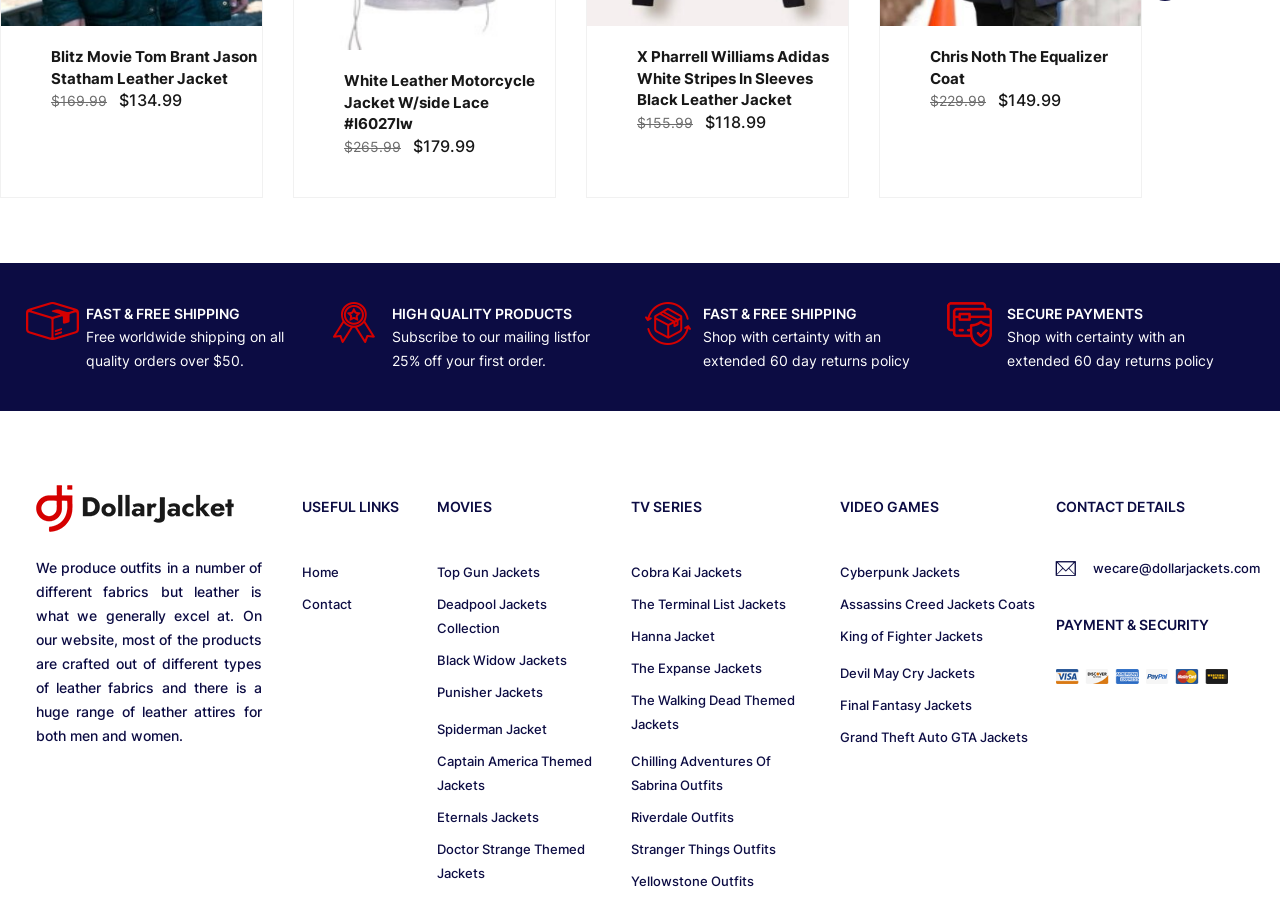What types of products are available on the website?
From the screenshot, supply a one-word or short-phrase answer.

Movies, TV Series, Video Games